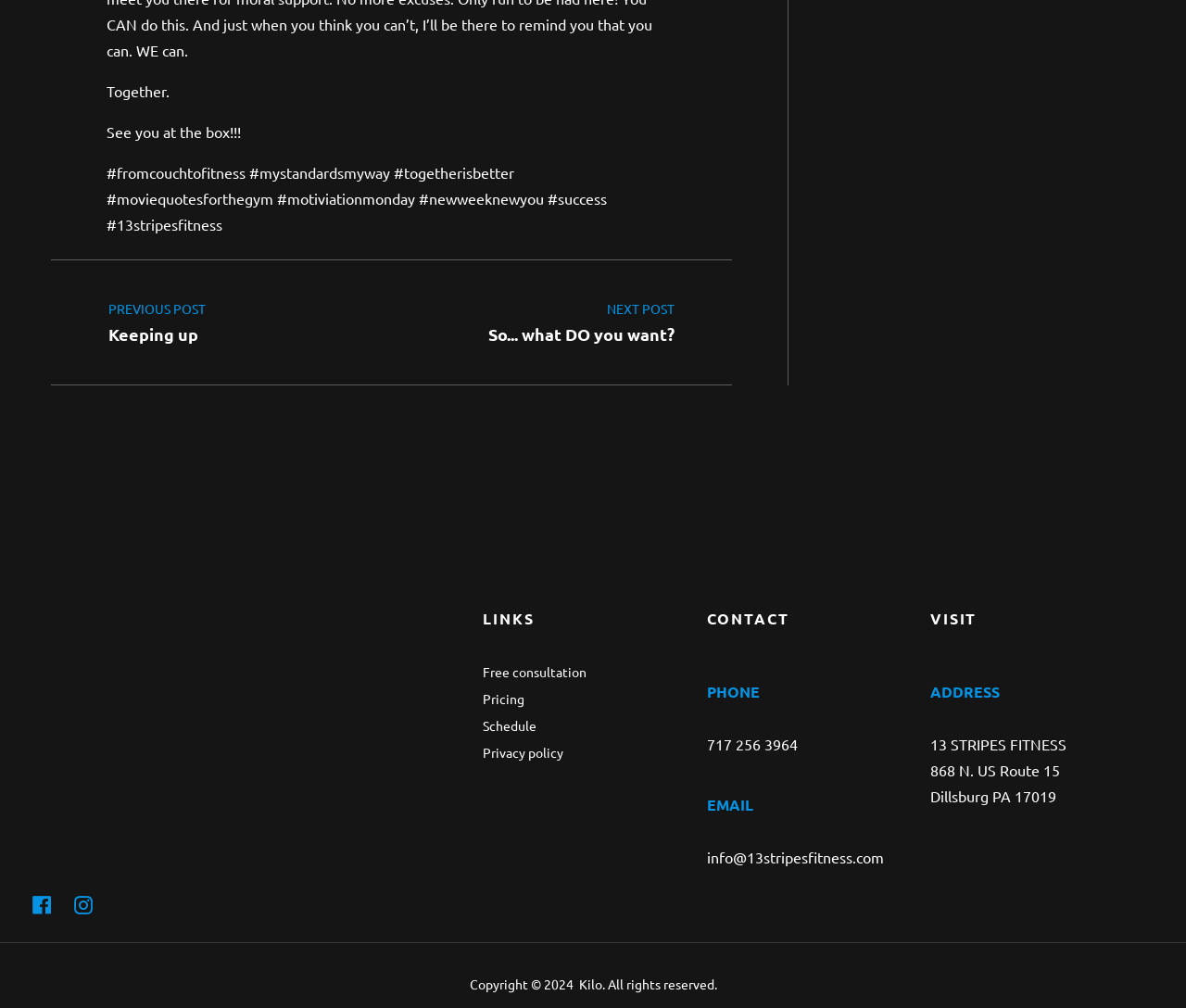Find the bounding box coordinates of the element's region that should be clicked in order to follow the given instruction: "Click on the 'PREVIOUS POST Keeping up' link". The coordinates should consist of four float numbers between 0 and 1, i.e., [left, top, right, bottom].

[0.091, 0.297, 0.193, 0.333]